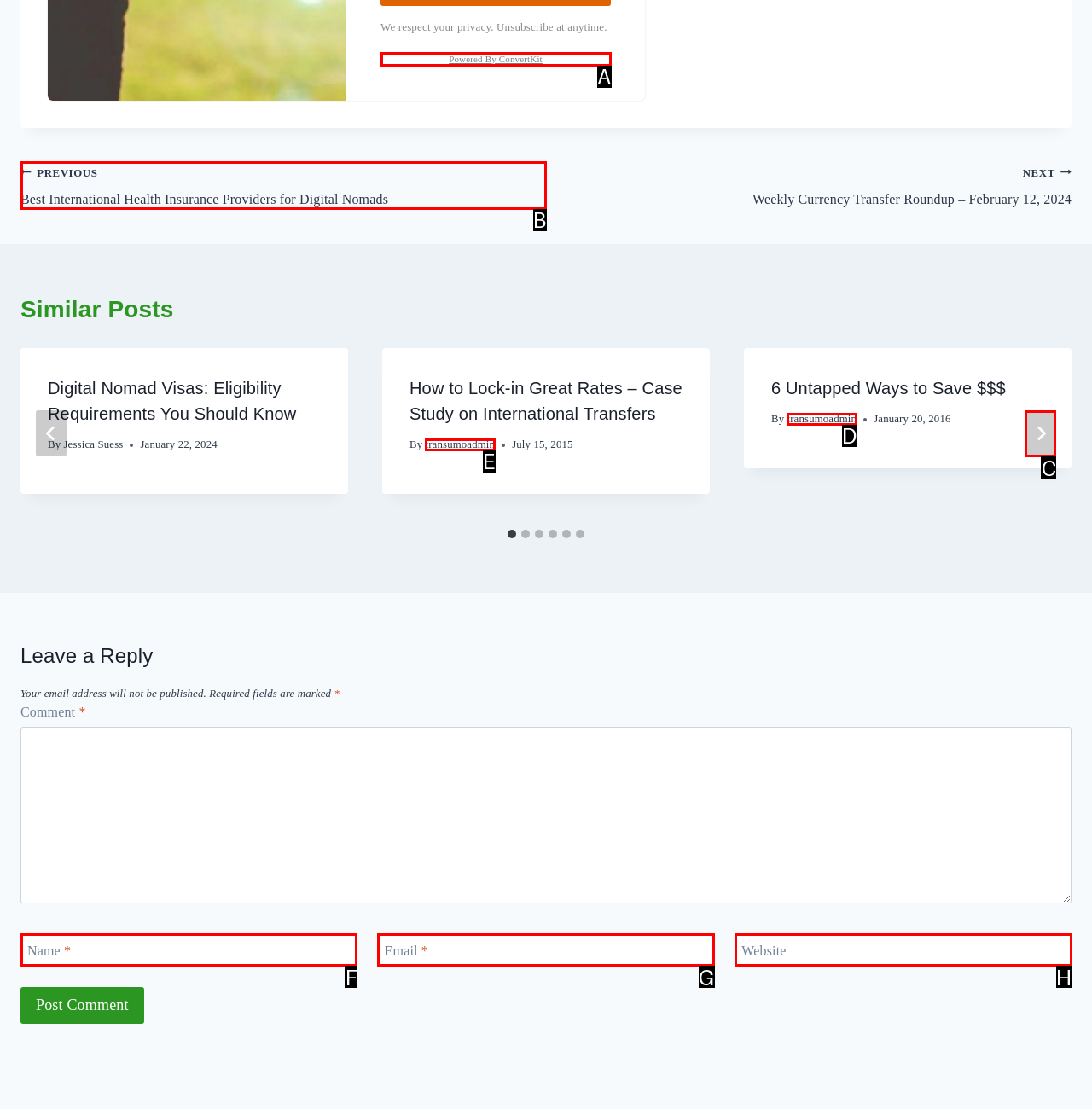Indicate which lettered UI element to click to fulfill the following task: Click on the 'NEXT' button
Provide the letter of the correct option.

C